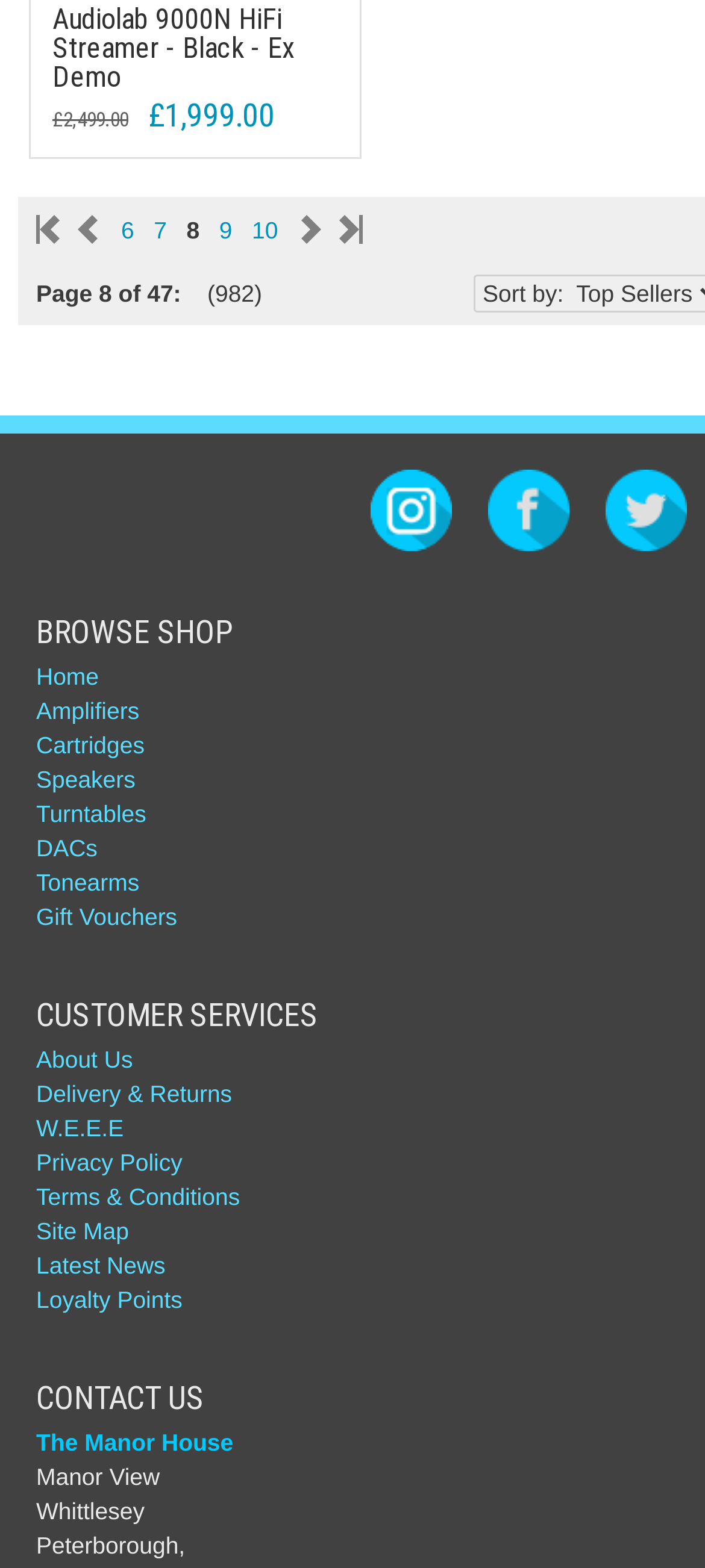Identify the bounding box coordinates of the clickable section necessary to follow the following instruction: "View product details of Audiolab 9000N HiFi Streamer". The coordinates should be presented as four float numbers from 0 to 1, i.e., [left, top, right, bottom].

[0.074, 0.001, 0.418, 0.06]